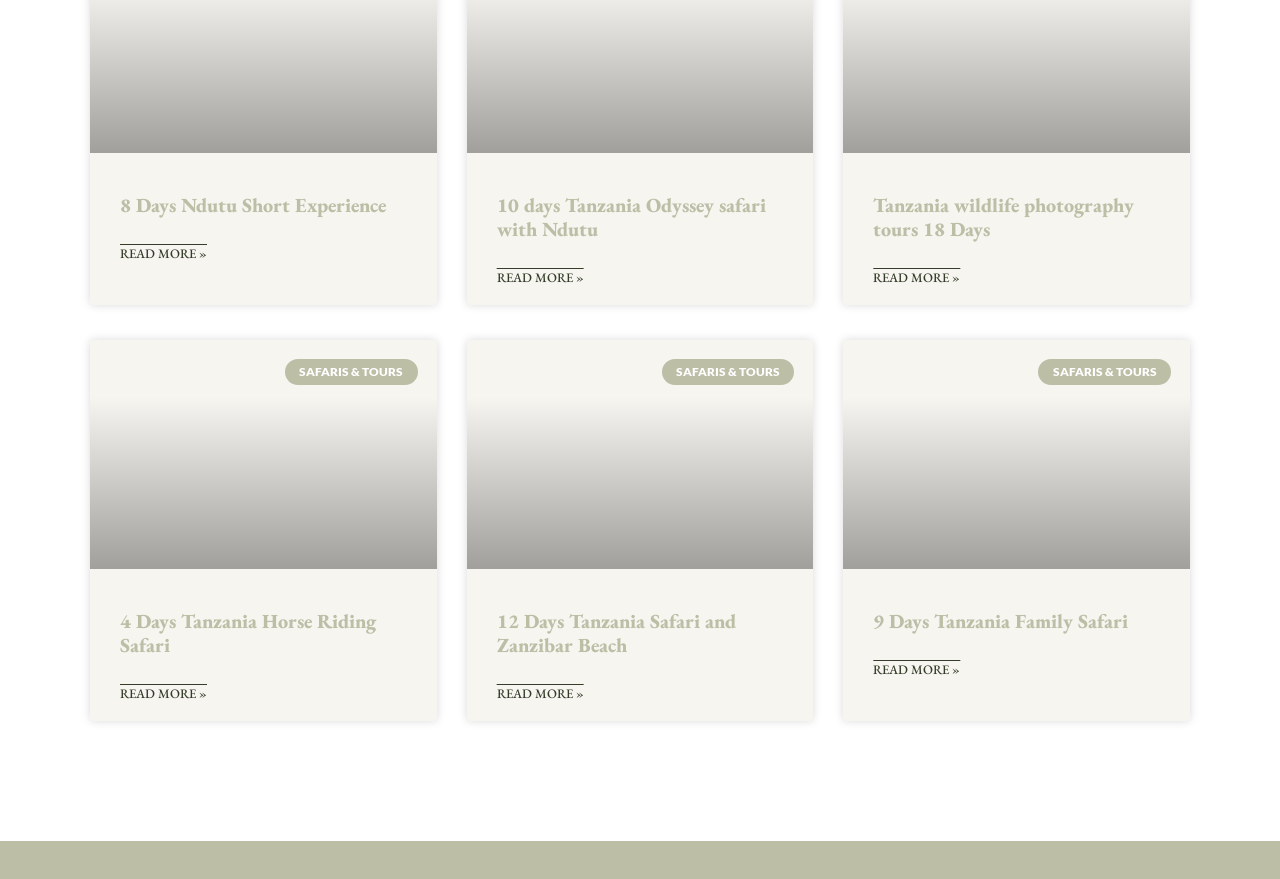Show the bounding box coordinates for the element that needs to be clicked to execute the following instruction: "Read more about 8 Days Ndutu Short Experience". Provide the coordinates in the form of four float numbers between 0 and 1, i.e., [left, top, right, bottom].

[0.094, 0.277, 0.162, 0.299]